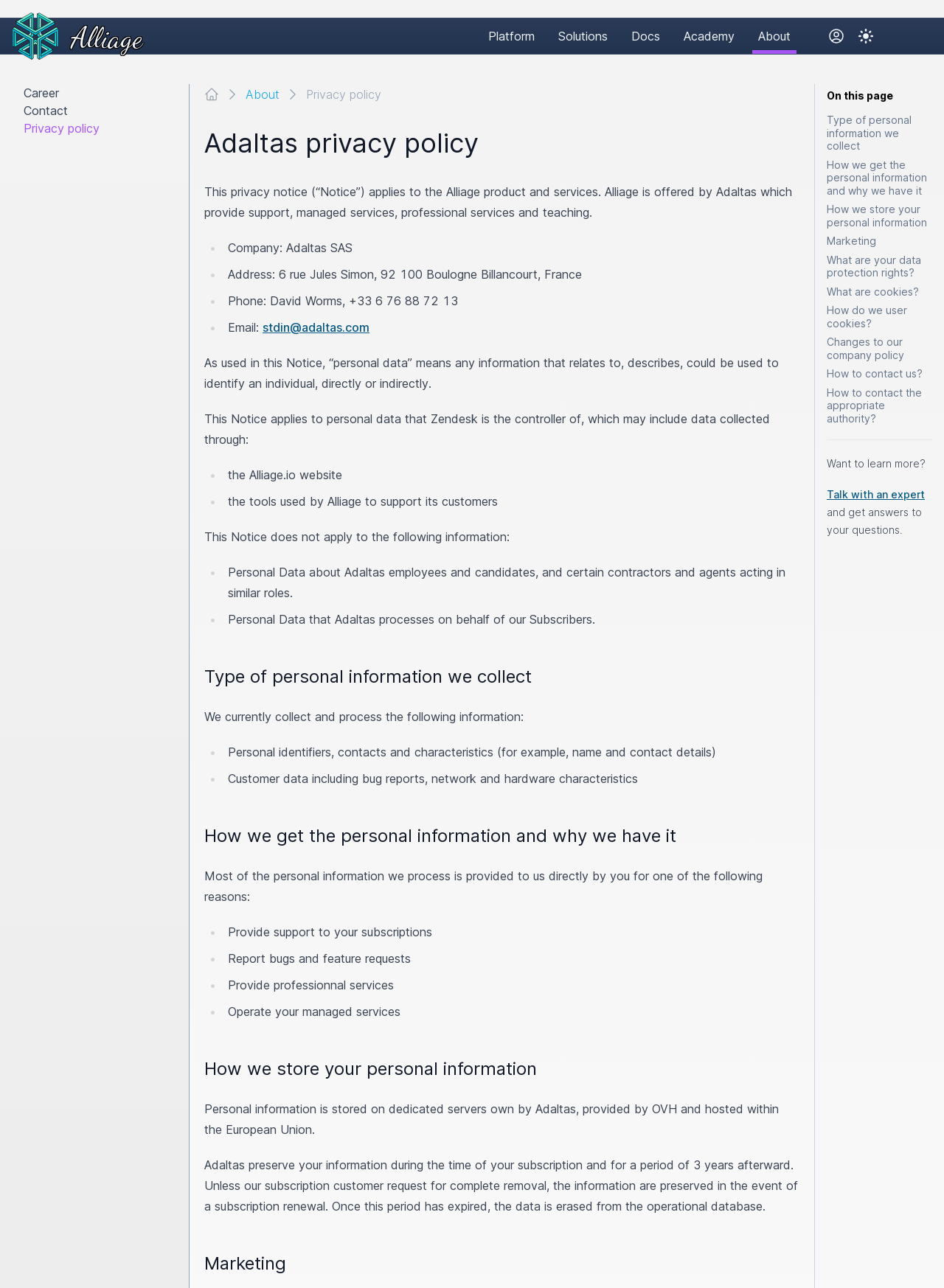Please pinpoint the bounding box coordinates for the region I should click to adhere to this instruction: "Click the 'About' link".

[0.797, 0.014, 0.844, 0.042]